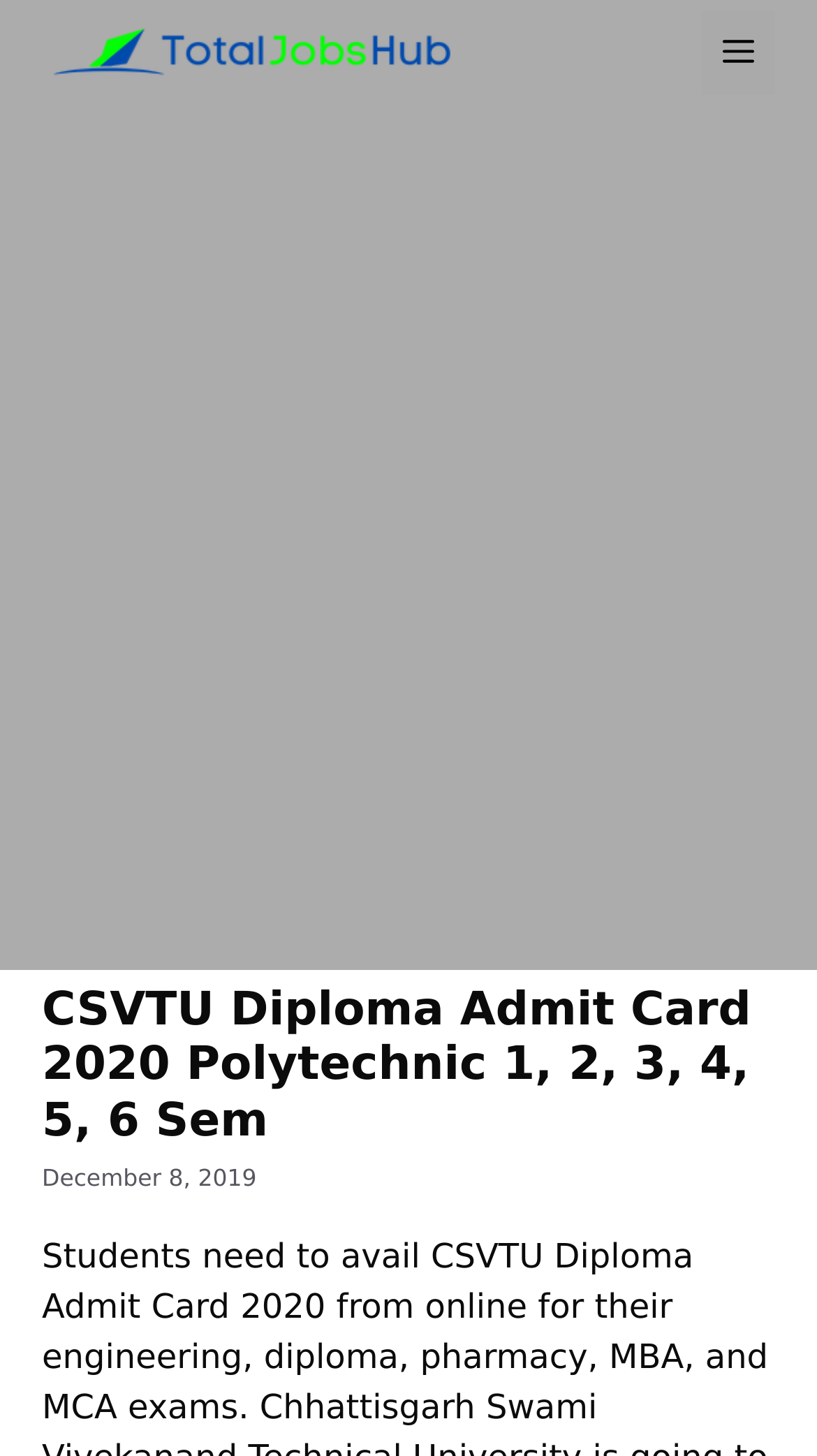Extract the main title from the webpage.

CSVTU Diploma Admit Card 2020 Polytechnic 1, 2, 3, 4, 5, 6 Sem